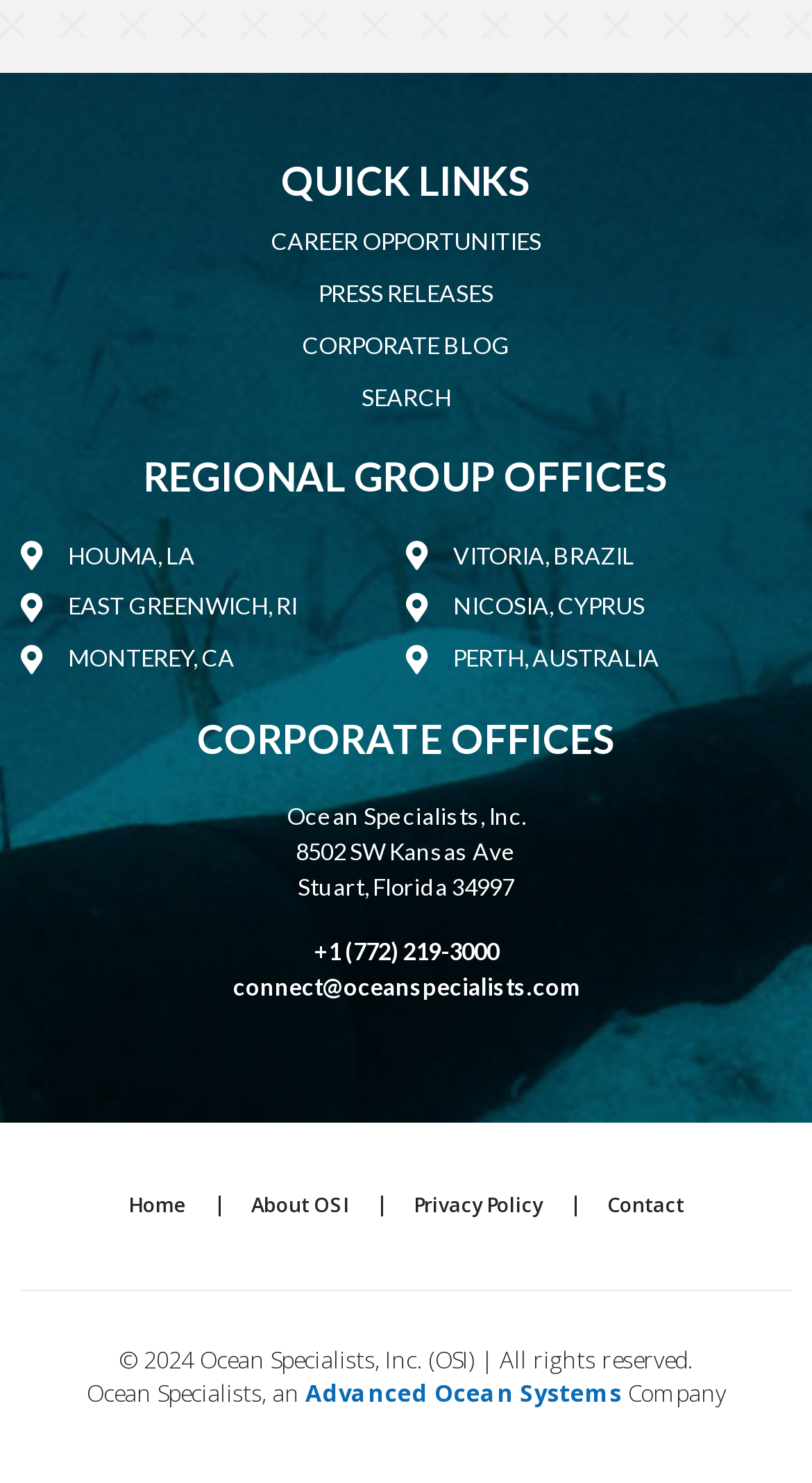Please mark the clickable region by giving the bounding box coordinates needed to complete this instruction: "Go to the home page".

[0.119, 0.806, 0.271, 0.82]